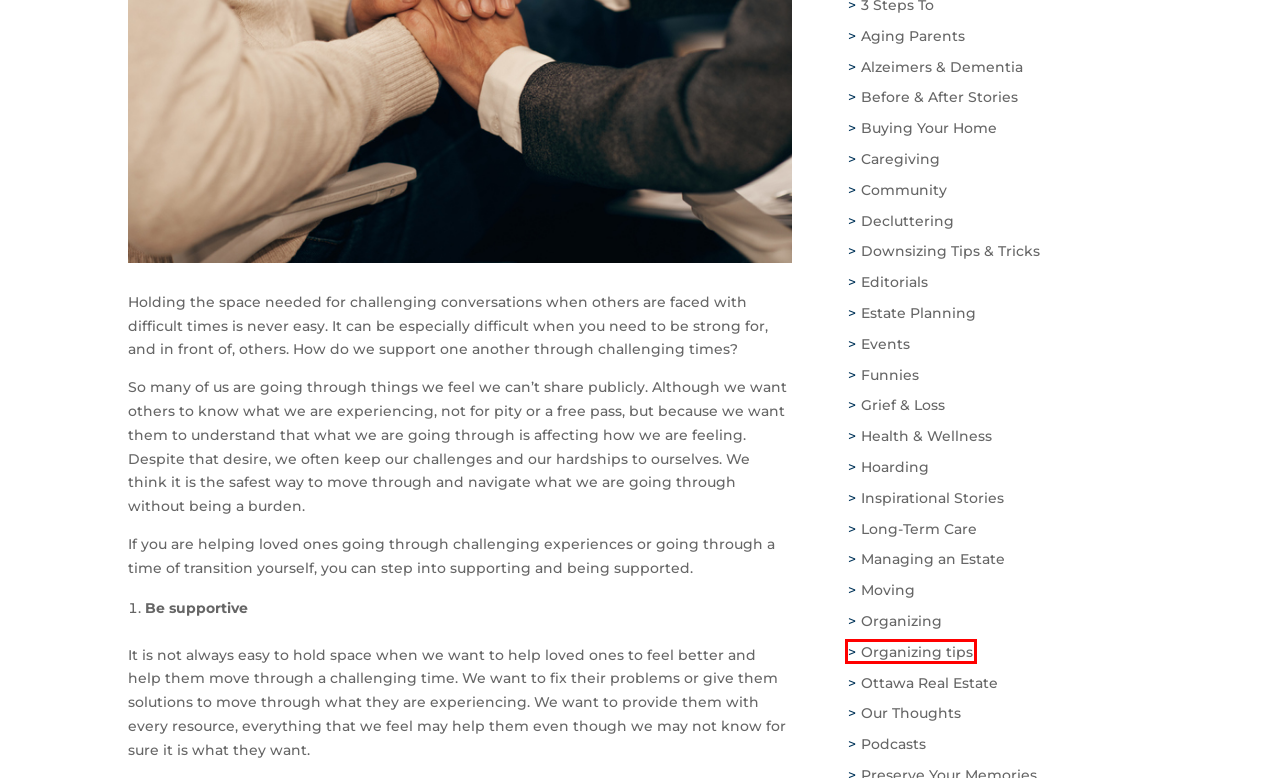Examine the screenshot of the webpage, which has a red bounding box around a UI element. Select the webpage description that best fits the new webpage after the element inside the red bounding box is clicked. Here are the choices:
A. Holding Space: The Art of Supportive Leadership
B. Long-Term Care Archives - Moving Forward Matters
C. Community Archives - Moving Forward Matters
D. Hoarding Archives - Moving Forward Matters
E. Organizing tips Archives - Moving Forward Matters
F. Preserve Your Memories Archives - Moving Forward Matters
G. Decluttering Archives - Moving Forward Matters
H. Moving Archives - Moving Forward Matters

E